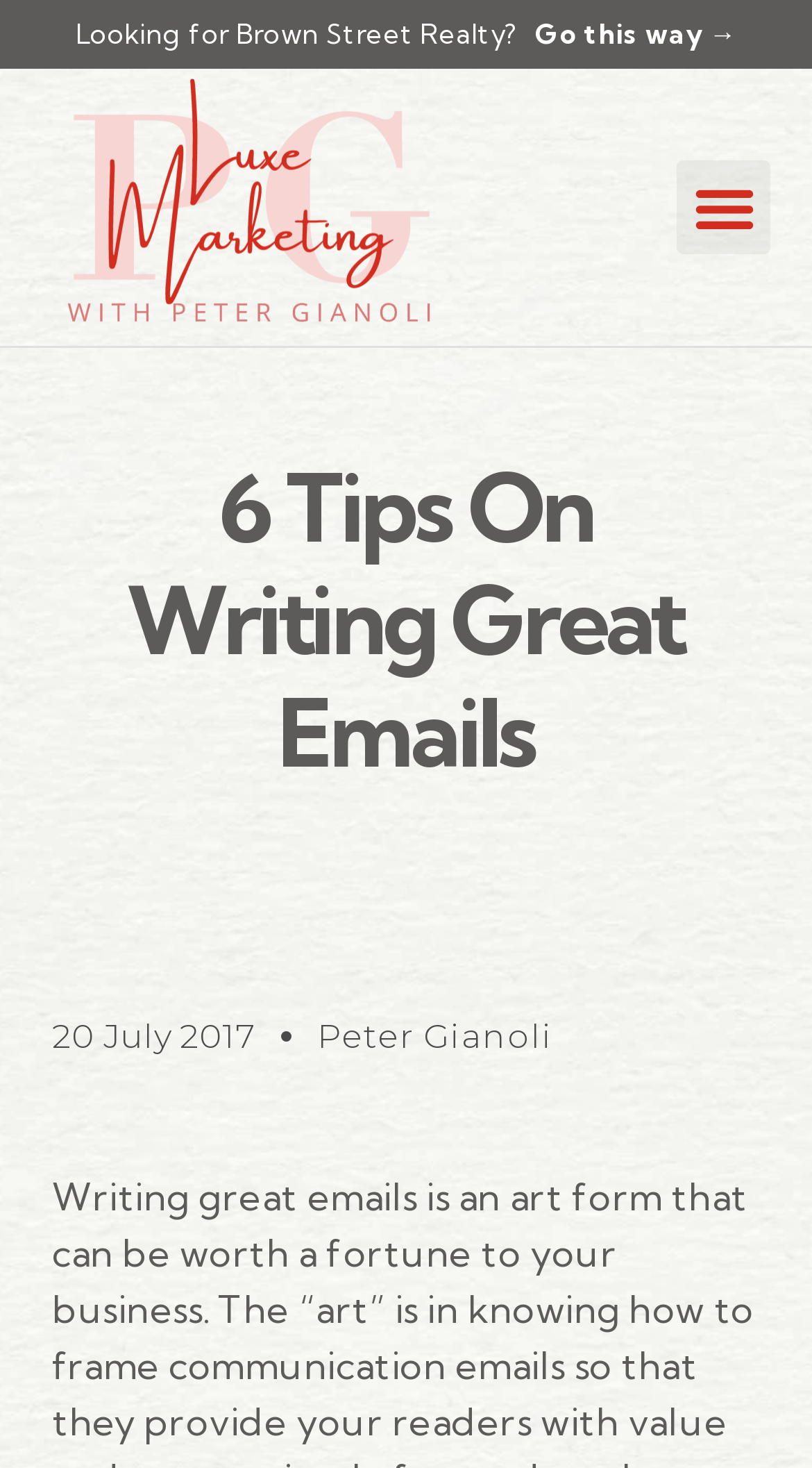How many sections does the webpage have?
Refer to the image and provide a one-word or short phrase answer.

At least 2